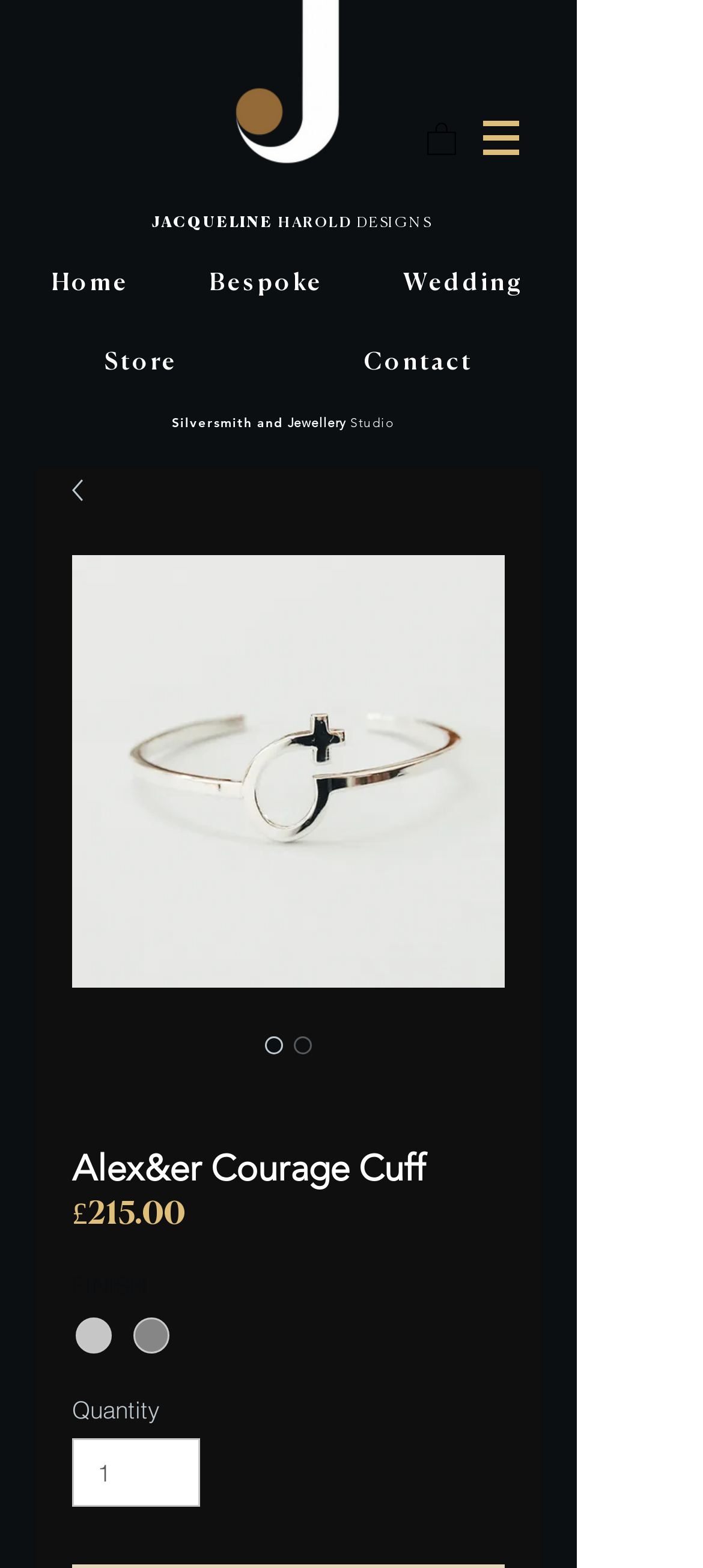Answer the question using only one word or a concise phrase: What is the price of the Alex&er Courage Cuff?

£215.00